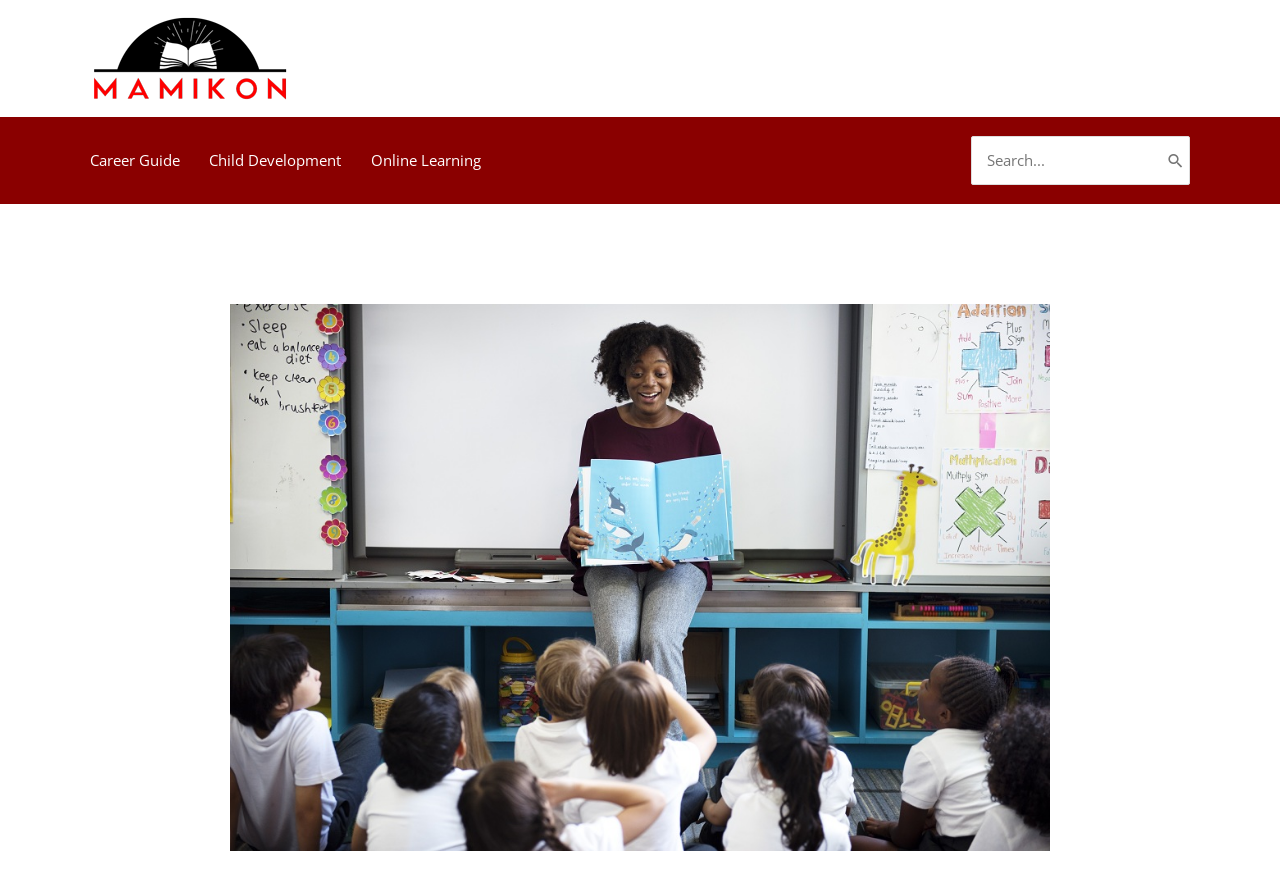How many main navigation links are there?
Answer the question with a single word or phrase by looking at the picture.

3